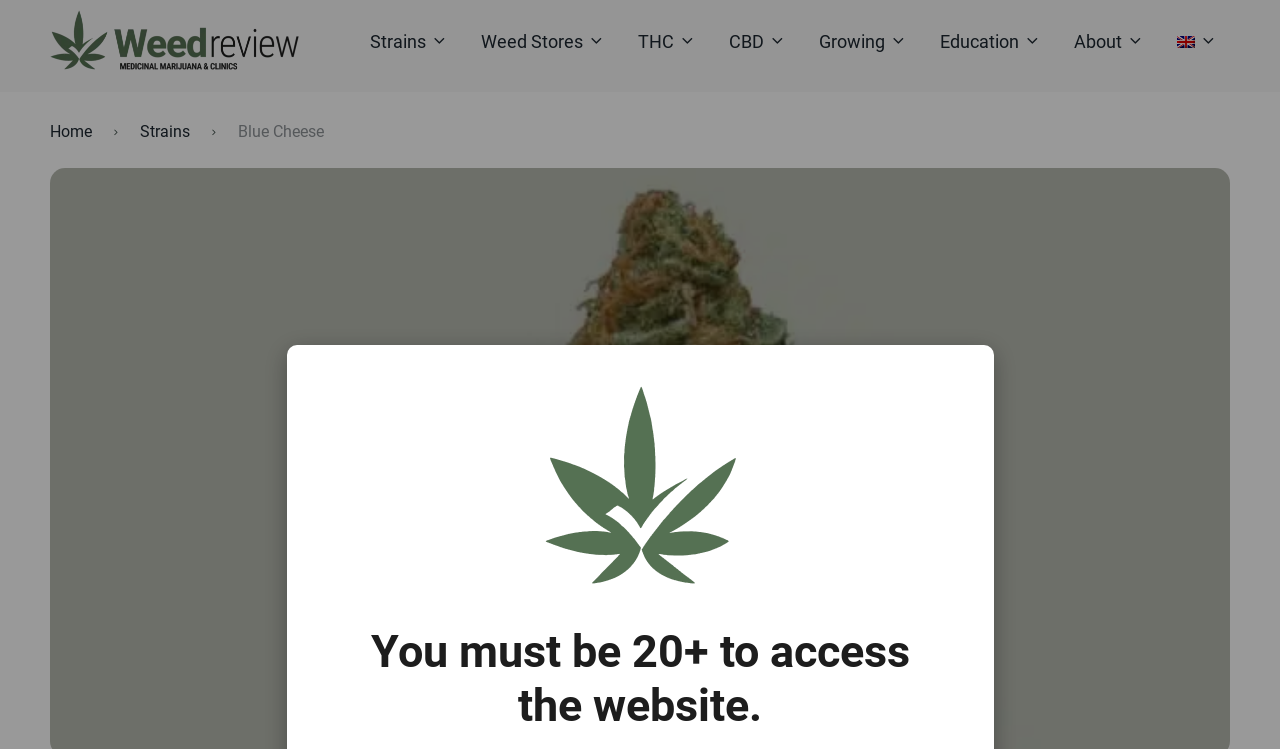Please identify the bounding box coordinates of the element on the webpage that should be clicked to follow this instruction: "Search for a strain". The bounding box coordinates should be given as four float numbers between 0 and 1, formatted as [left, top, right, bottom].

[0.633, 0.041, 0.961, 0.109]